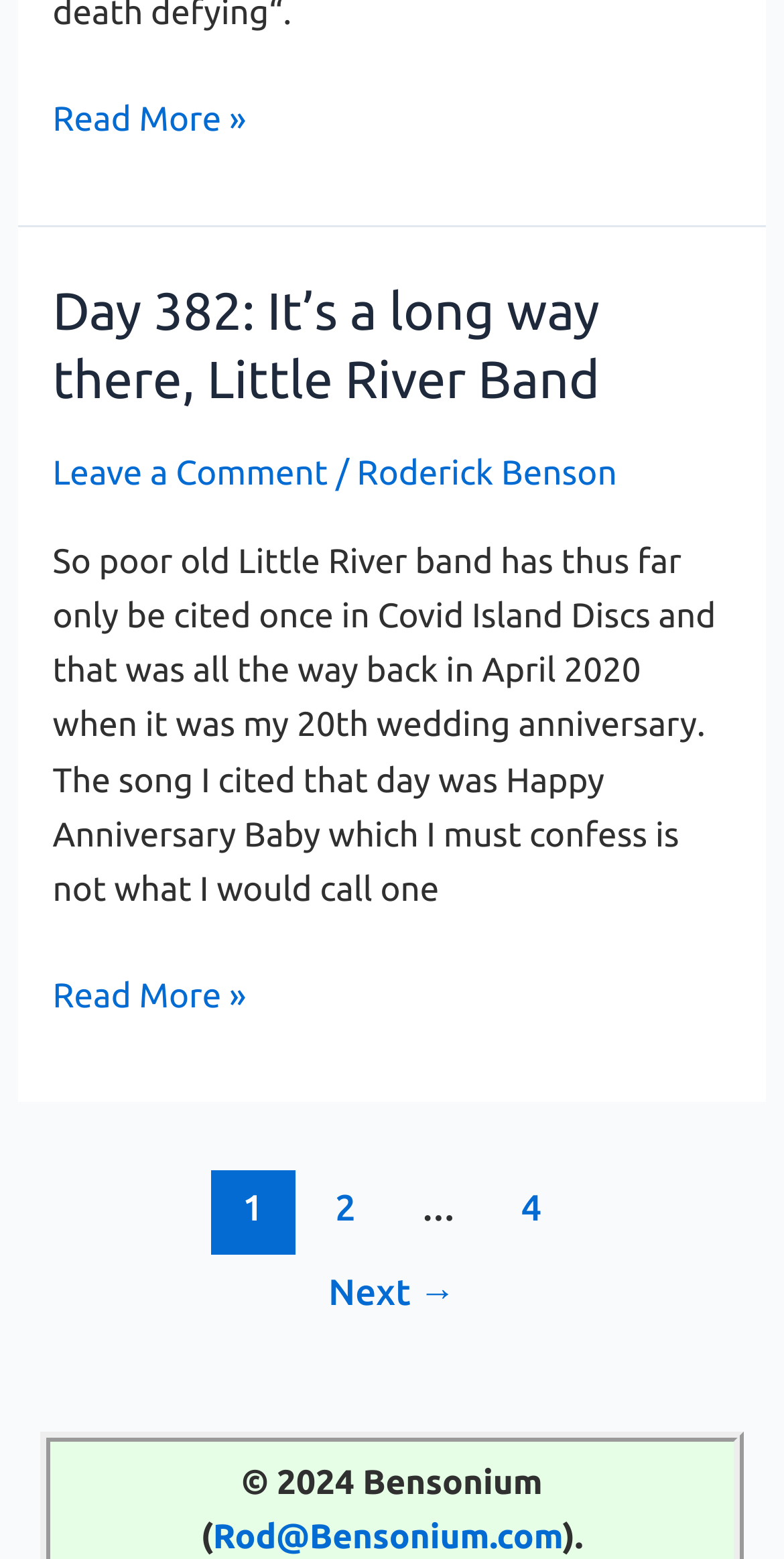What is the title of the latest article?
Provide a fully detailed and comprehensive answer to the question.

I looked for the heading element with the highest y1 coordinate, which indicates its vertical position on the page. The heading element with ID 196 has the highest y1 coordinate, and its text content is 'Day 382: It’s a long way there, Little River Band', so I concluded that this is the title of the latest article.